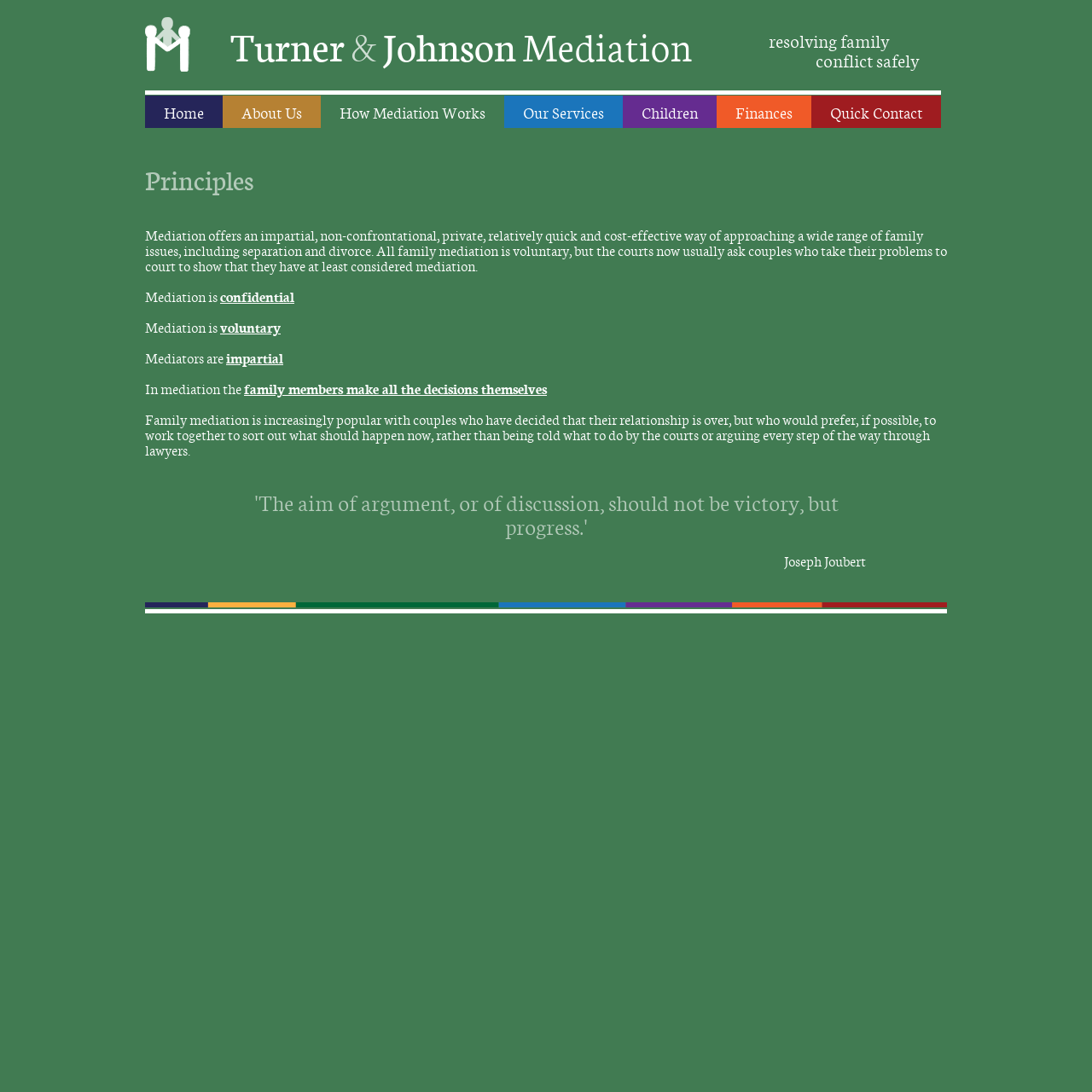Create an elaborate caption for the webpage.

The webpage is about the principles of Turner & Johnson Mediation, a family mediation service. At the top left, there is a logo image and a link to the company's name, "Turner & Johnson Mediation". Below the logo, there is a heading with the same company name. 

To the right of the logo, there are several links to different sections of the website, including "Home", "About Us", "How Mediation Works", "Our Services", "Children", "Finances", and "Quick Contact". 

The main content of the page is divided into sections. The first section has a heading "Principles" and describes the benefits of mediation in resolving family conflicts, including its impartial, non-confrontational, private, quick, and cost-effective nature. 

Below this section, there are several paragraphs of text that elaborate on the principles of mediation, including its confidentiality, voluntariness, and impartiality. There are also links to specific aspects of mediation, such as "confidential", "voluntary", and "impartial". 

Further down, there is a section that explains how family mediation works, where family members make their own decisions. This section is followed by a quote about the aim of discussion being progress, not victory. The quote is attributed to Joseph Joubert. 

At the bottom of the page, there is another image of the company's logo. Overall, the webpage provides an overview of the principles and benefits of family mediation services offered by Turner & Johnson Mediation.